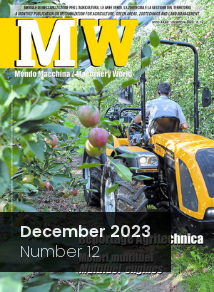What is the theme of the magazine?
Answer with a single word or short phrase according to what you see in the image.

Agricultural machinery